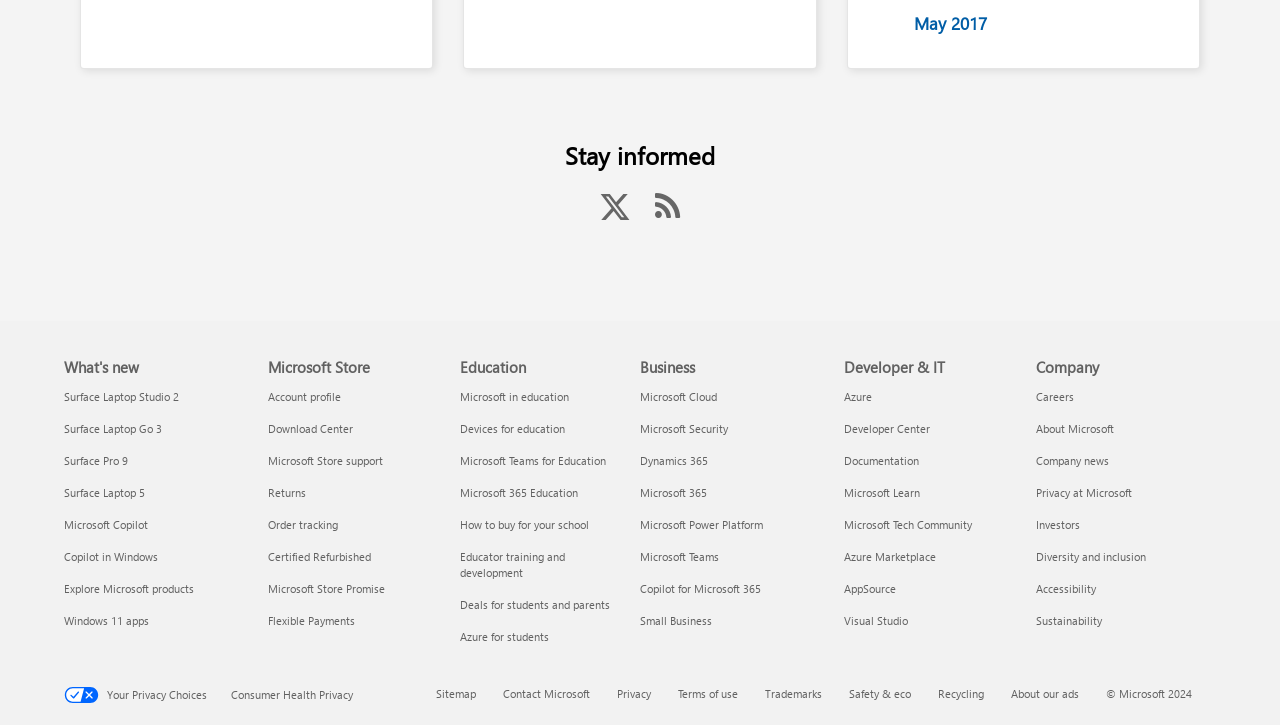Determine the bounding box coordinates of the region that needs to be clicked to achieve the task: "Explore 'Microsoft in education'".

[0.359, 0.537, 0.445, 0.557]